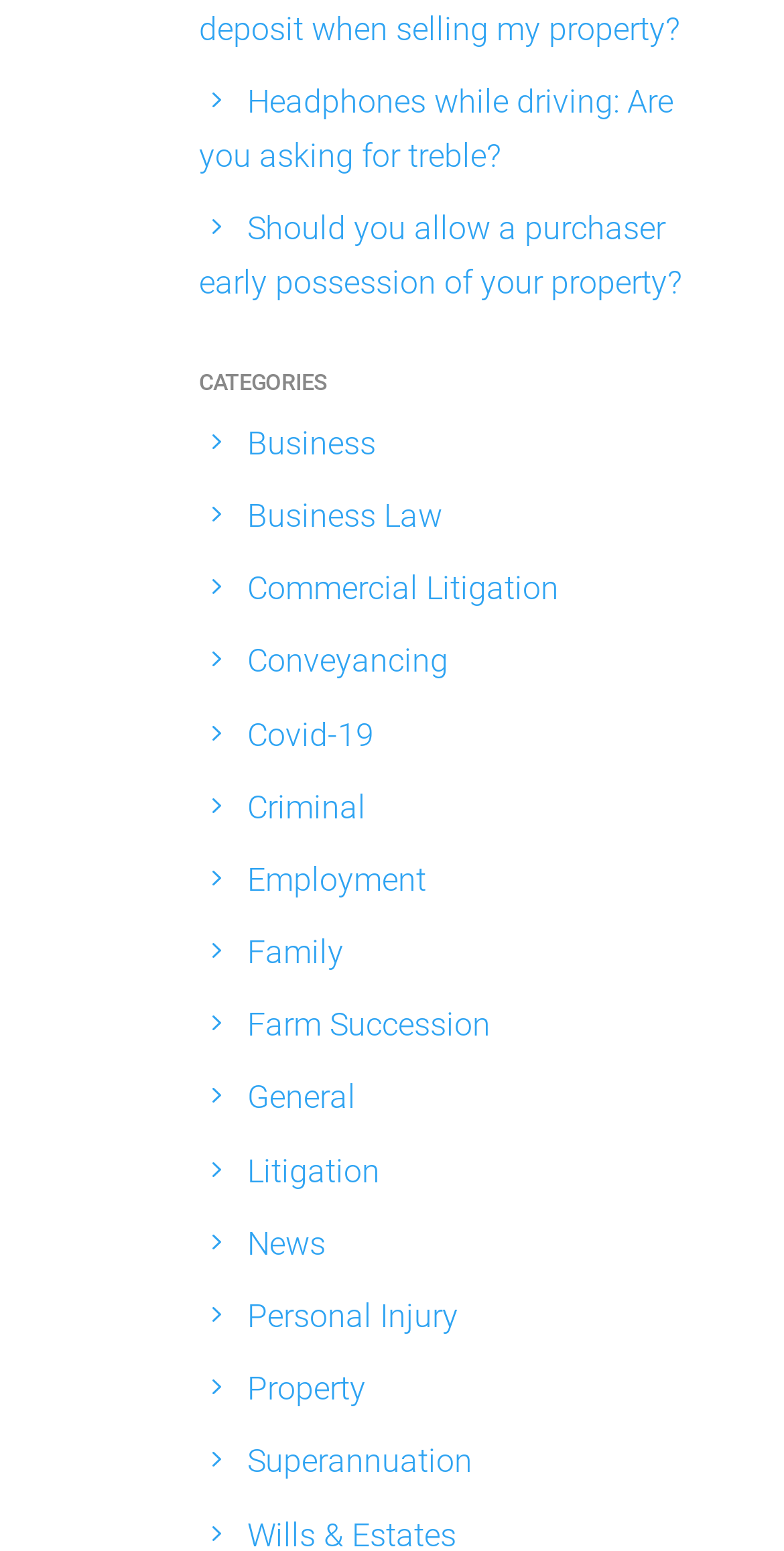Identify the bounding box coordinates of the clickable region necessary to fulfill the following instruction: "Learn about 'Farm Succession'". The bounding box coordinates should be four float numbers between 0 and 1, i.e., [left, top, right, bottom].

[0.315, 0.649, 0.626, 0.673]